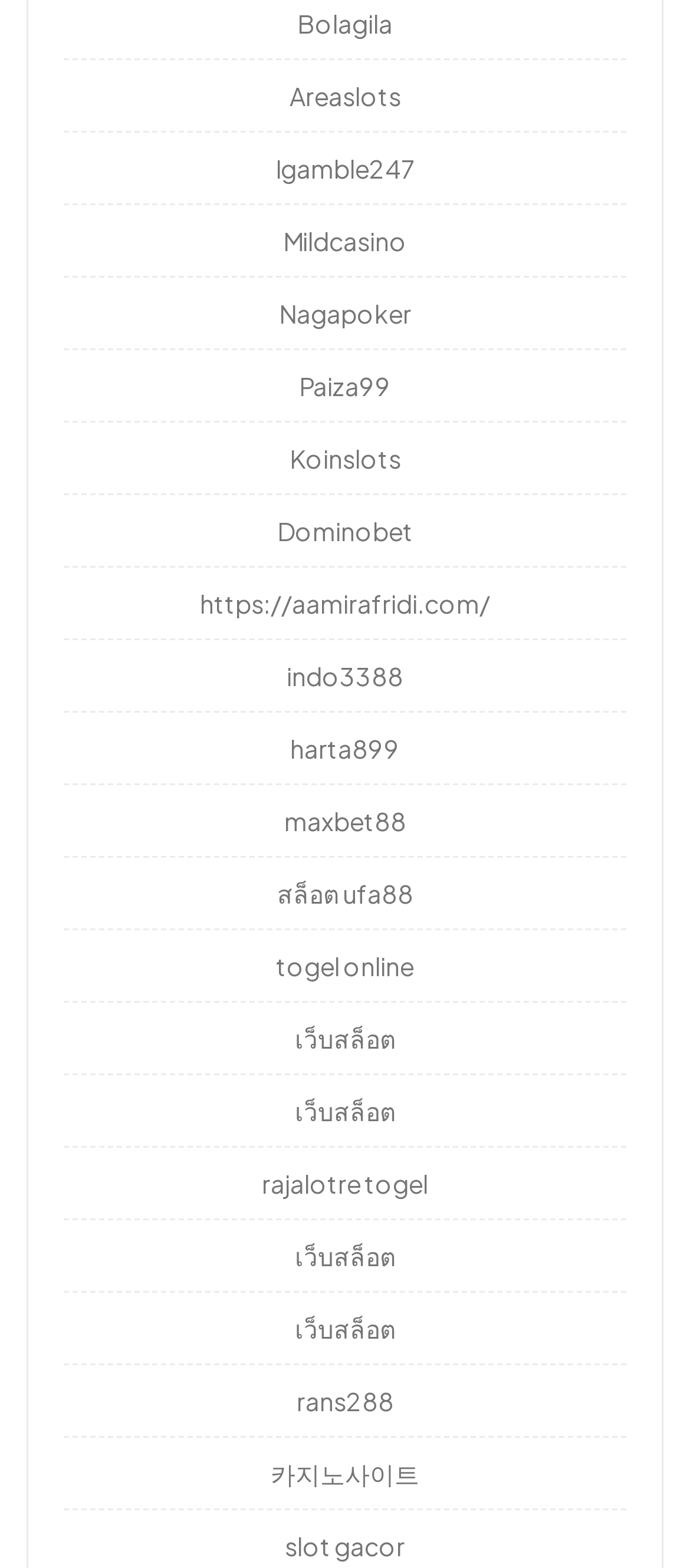Find the bounding box coordinates for the area you need to click to carry out the instruction: "Check out Dolichovespula sylvestris". The coordinates should be four float numbers between 0 and 1, indicated as [left, top, right, bottom].

None